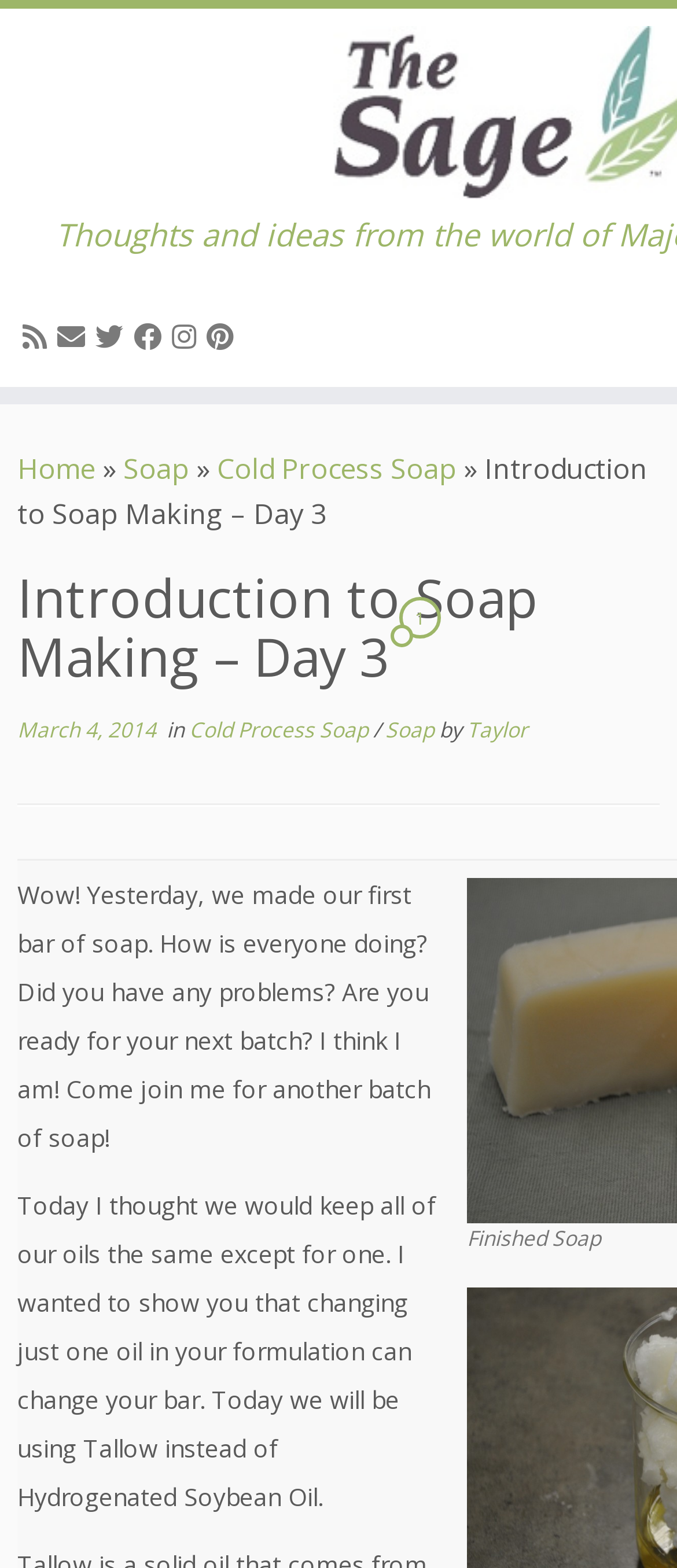Show me the bounding box coordinates of the clickable region to achieve the task as per the instruction: "View Cold Process Soap page".

[0.321, 0.287, 0.674, 0.311]